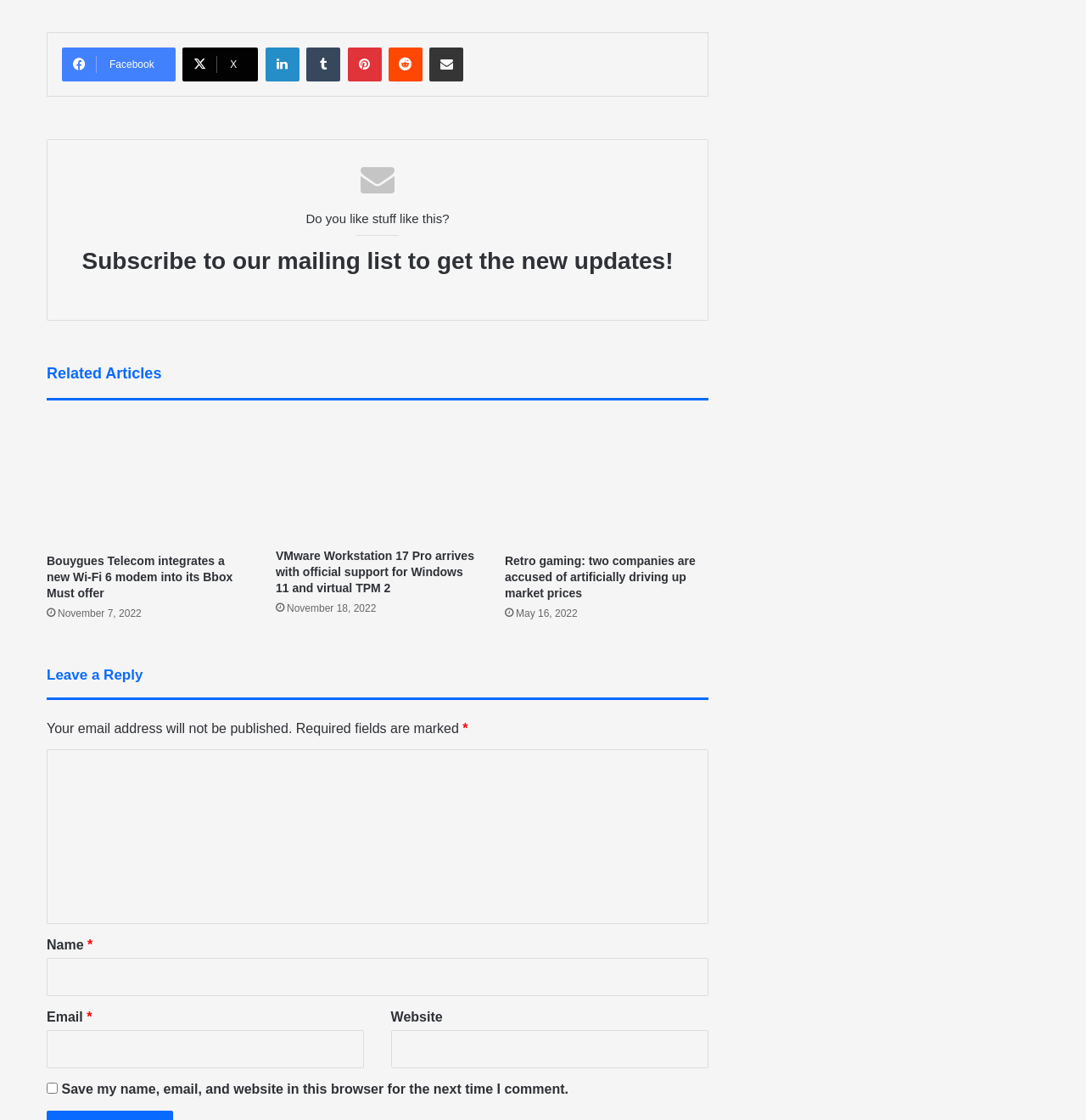Based on the image, provide a detailed and complete answer to the question: 
What is the purpose of the mailing list?

The purpose of the mailing list can be inferred from the heading 'Subscribe to our mailing list to get the new updates!' which suggests that subscribers will receive new updates.